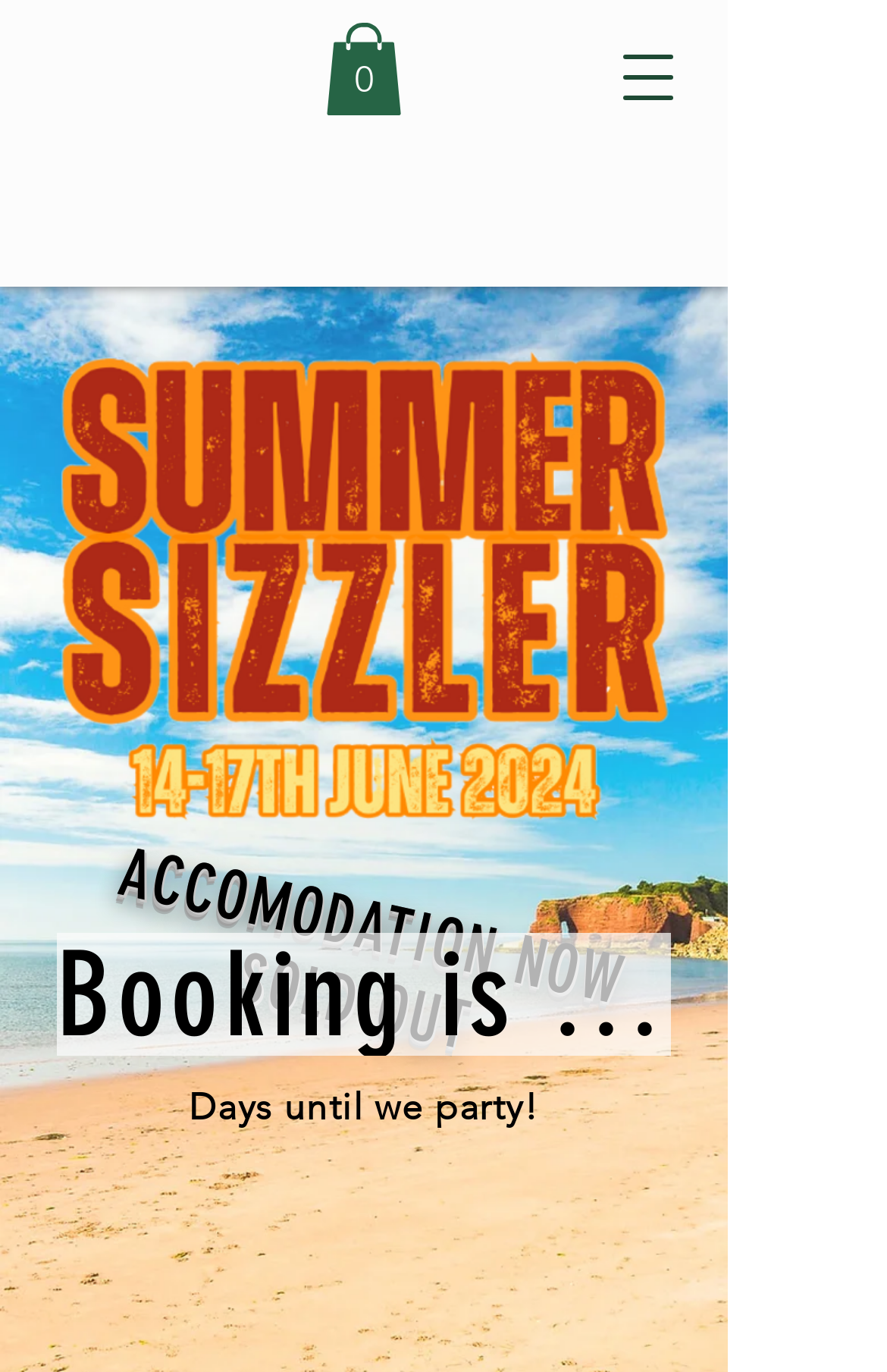Given the description of a UI element: "Booking is open NOW!", identify the bounding box coordinates of the matching element in the webpage screenshot.

[0.064, 0.68, 0.756, 0.769]